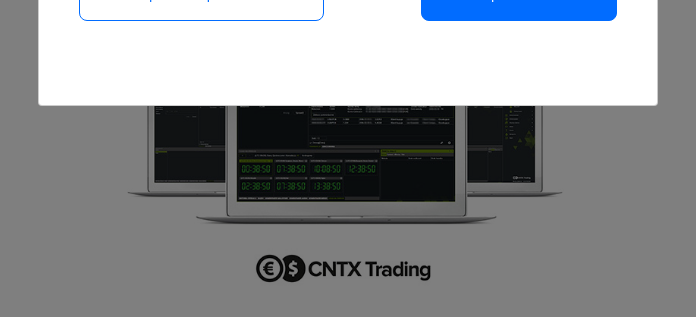Elaborate on the image with a comprehensive description.

The image showcases the CNTX Trading app, tailored for large enterprises engaged in currency exchange. It features multiple laptops displaying the app's interface lined up in the background, designed with a dark theme and green accents, presenting real-time data likely related to currency transactions. In the foreground, the prominent logo of "CNTX Trading" is highlighted, featuring a graphic representation of currency symbols. This app is specifically geared towards institutions that regularly handle transactions worth at least 1 million euros, aiming to streamline large-scale currency exchanges for professional clients such as banks, investment funds, and major corporations.